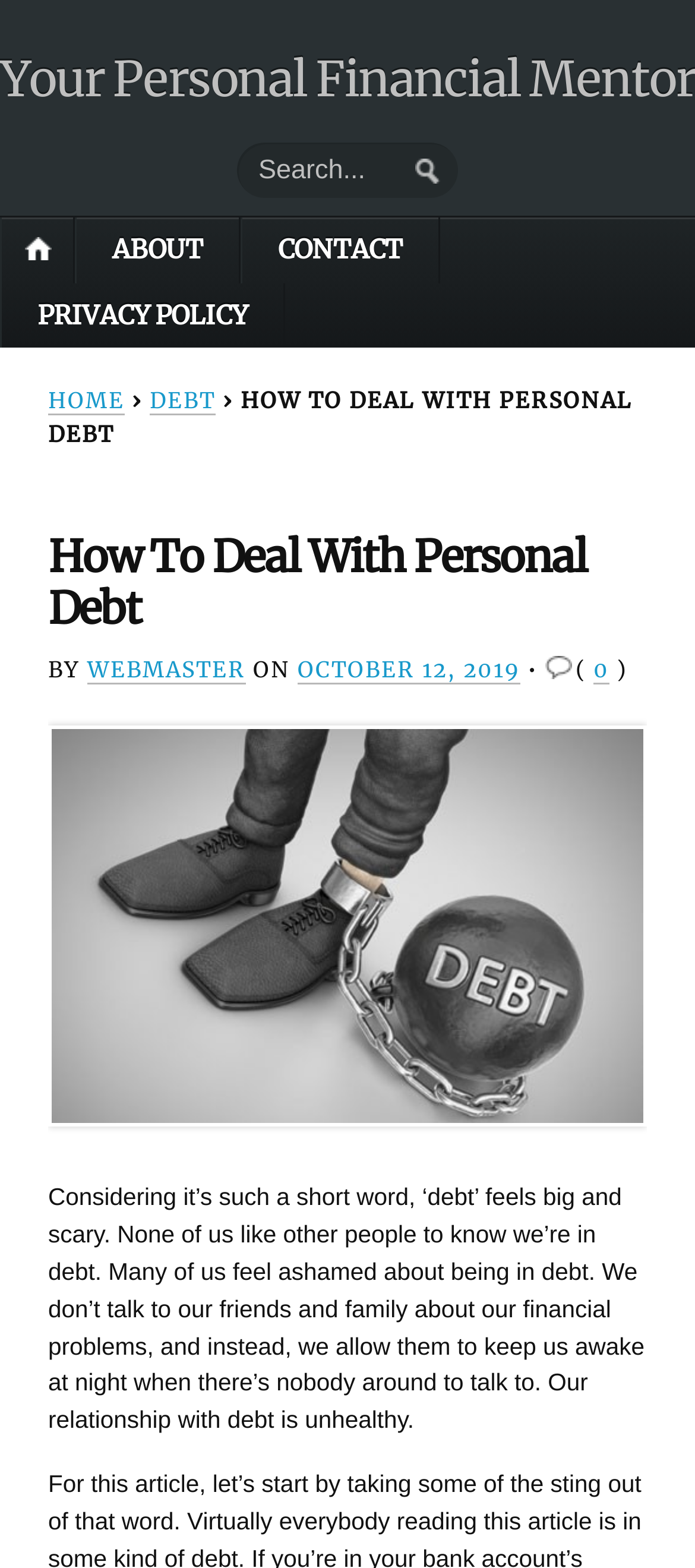Pinpoint the bounding box coordinates of the clickable element needed to complete the instruction: "contact the webmaster". The coordinates should be provided as four float numbers between 0 and 1: [left, top, right, bottom].

[0.126, 0.419, 0.354, 0.437]